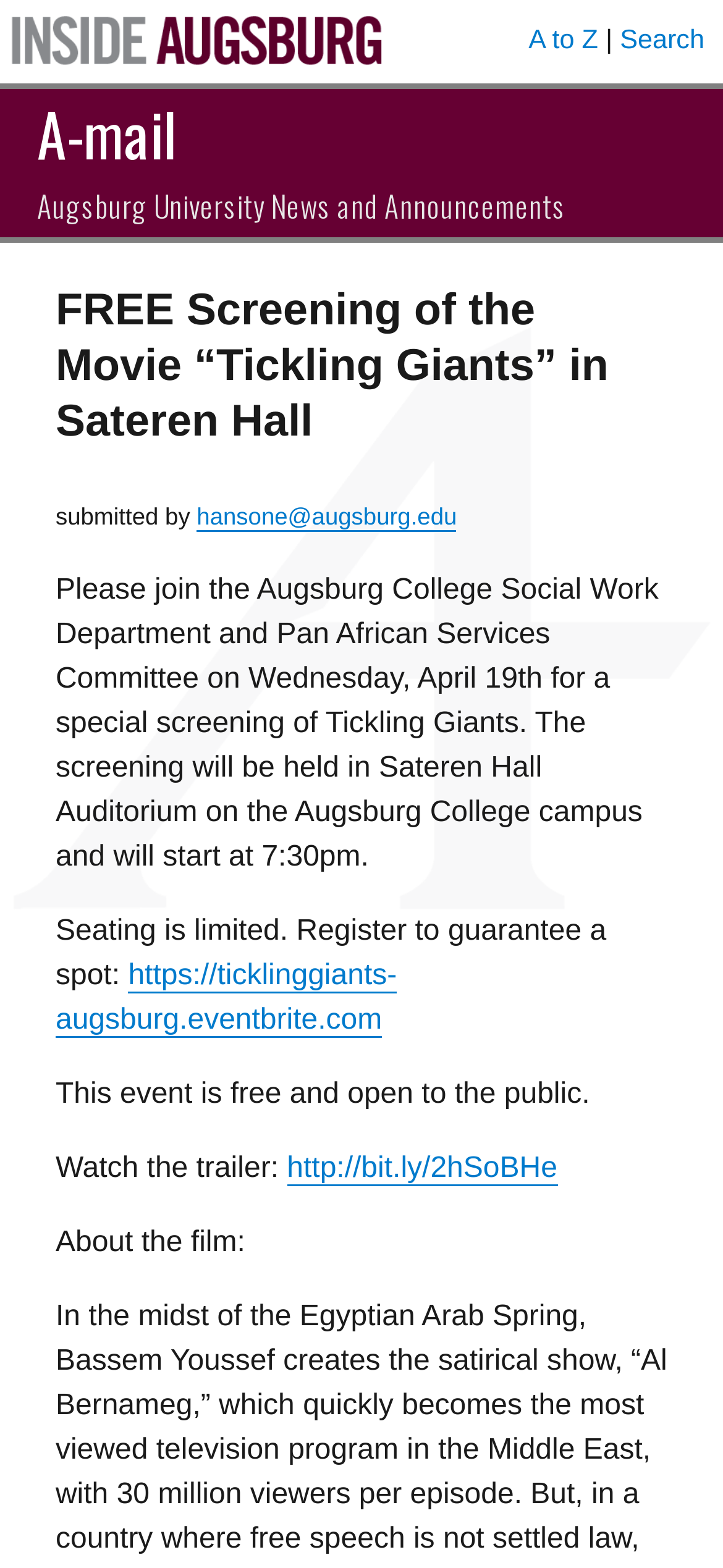Locate the bounding box of the user interface element based on this description: "alt="Inside Augsburg"".

[0.0, 0.016, 0.544, 0.036]